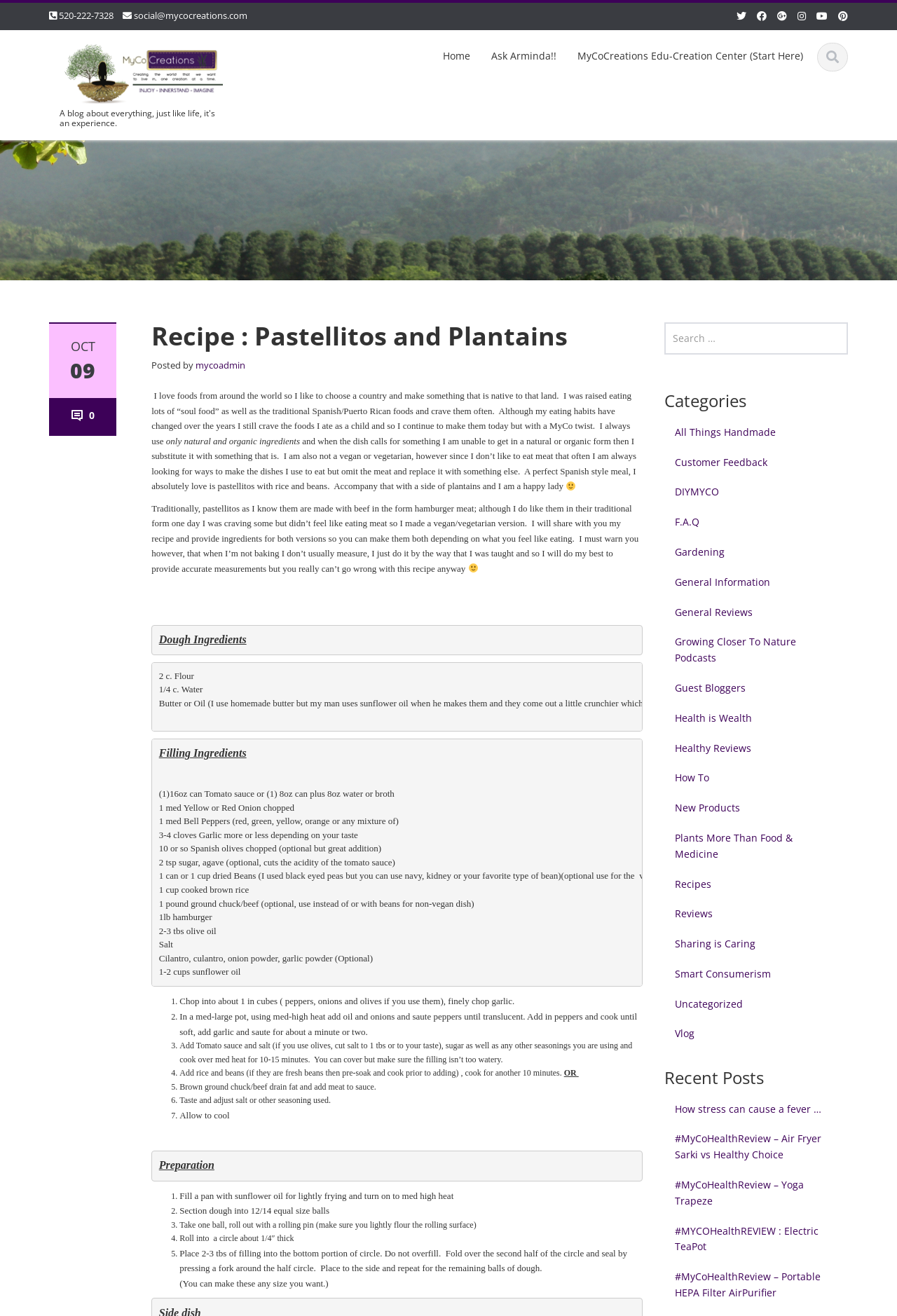How many equal size balls should the dough be sectioned into?
Refer to the image and provide a one-word or short phrase answer.

12/14